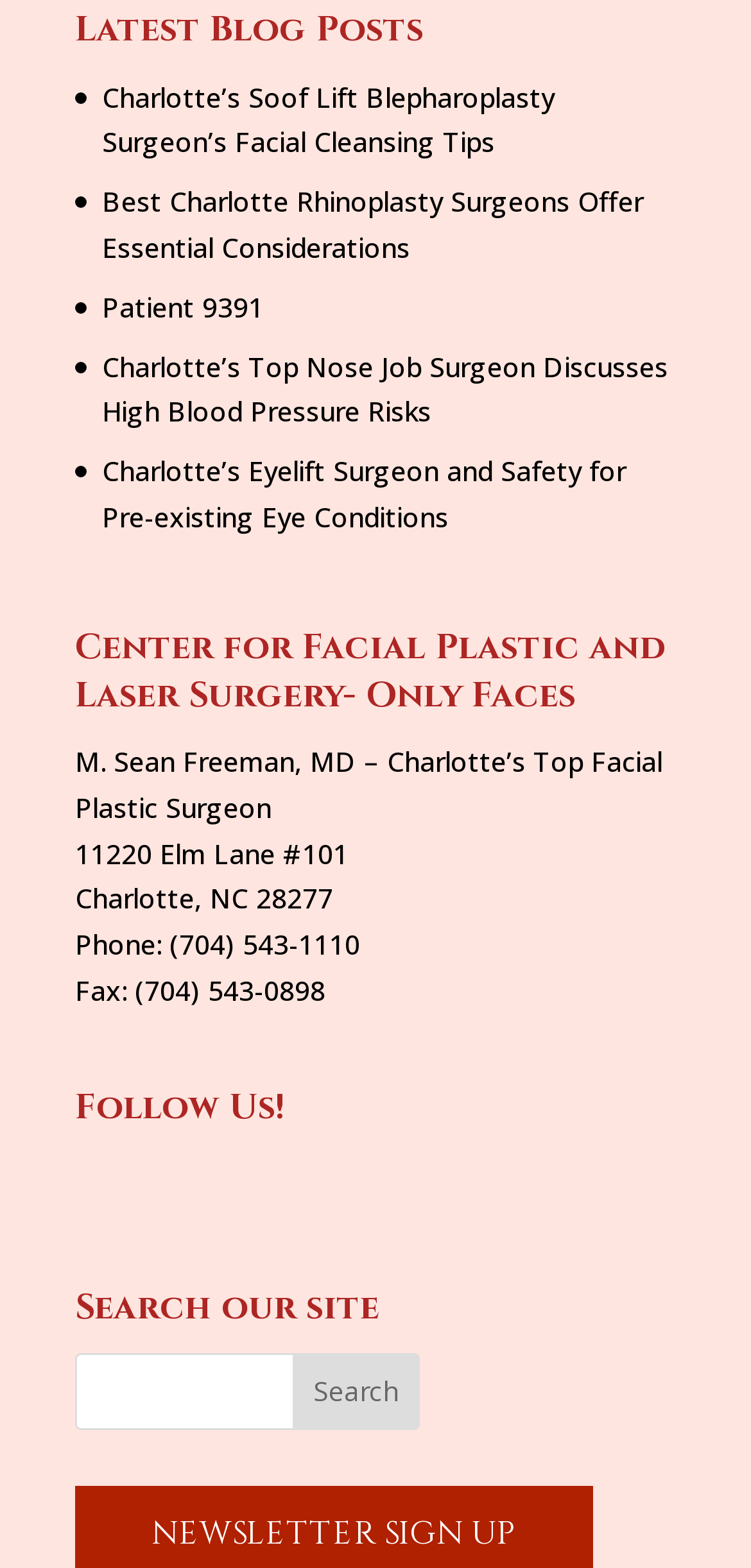Determine the bounding box coordinates of the clickable element to achieve the following action: 'View the contact information'. Provide the coordinates as four float values between 0 and 1, formatted as [left, top, right, bottom].

[0.1, 0.532, 0.464, 0.555]